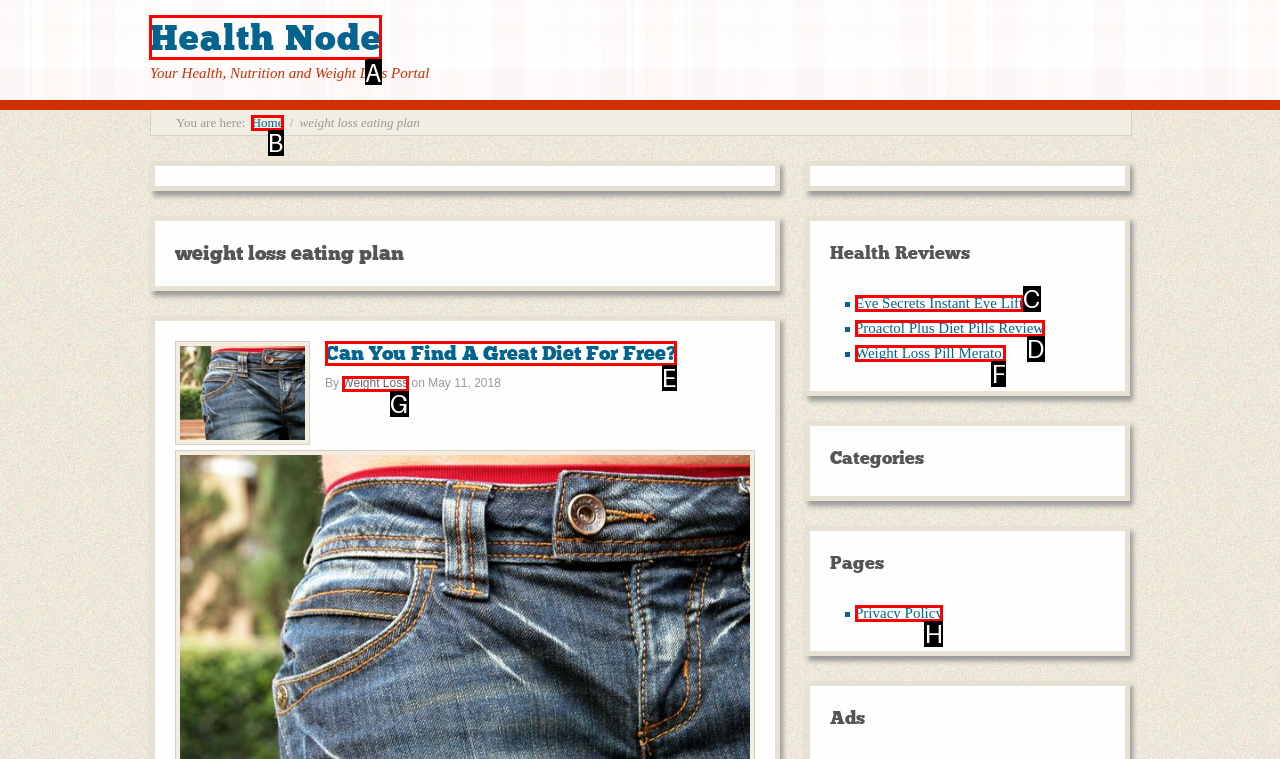Find the appropriate UI element to complete the task: Click on Health Node. Indicate your choice by providing the letter of the element.

A